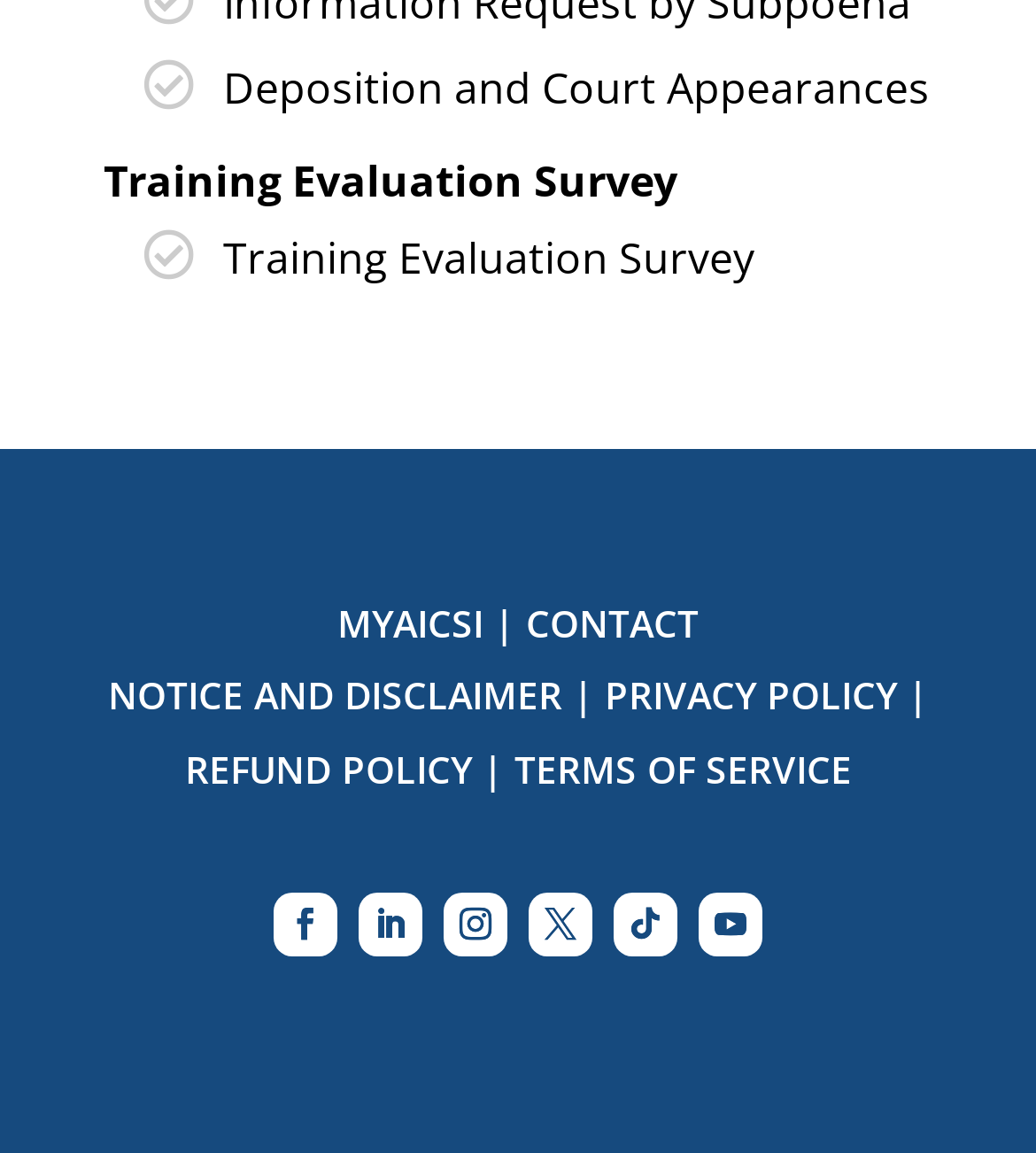Identify the coordinates of the bounding box for the element that must be clicked to accomplish the instruction: "Go to CONTACT page".

[0.508, 0.519, 0.674, 0.563]